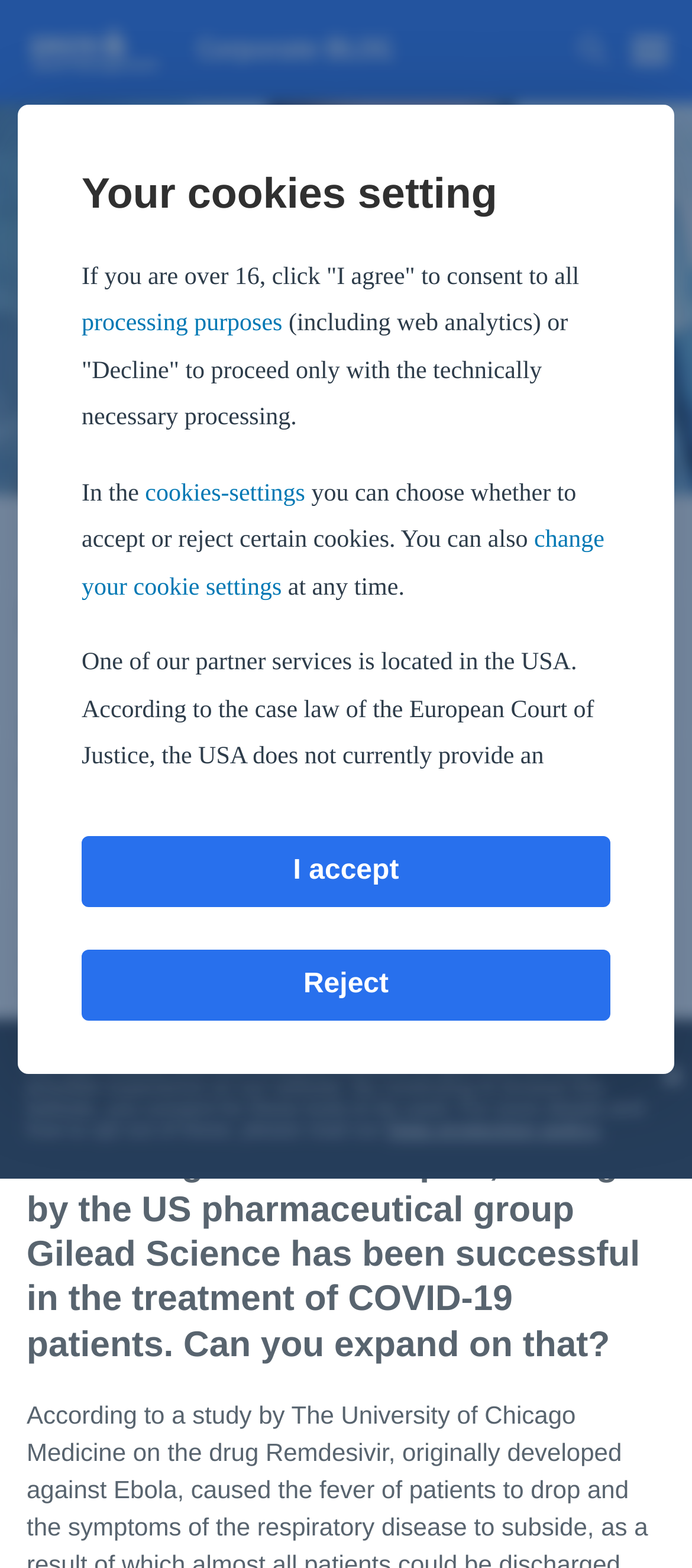Create an elaborate caption that covers all aspects of the webpage.

This webpage is about the biotechnology sector's search for a COVID-19 remedy, specifically discussing the efforts of the US pharmaceutical group Gilead. At the top, there is a logo of Erste Asset Management, accompanied by a link to the company's website. Below the logo, there are two buttons for toggling mobile search and navigation.

The main content of the webpage is divided into two sections. The first section features a heading that reads "Biotechnology sector searching for COVID remedy" and a figure with a caption below it. The figure is likely an image related to the biotechnology sector or COVID-19. Below the figure, there is a paragraph of text that discusses the impact of the coronavirus on the economy and stock exchanges, and how Gilead's tests may offer hope.

The second section appears to be an interview or Q&A session, where a question is asked about a news report on a drug by Gilead Science being successful in treating COVID-19 patients. The answer is not provided in the accessibility tree, but it is likely a discussion about the drug's effectiveness and its potential impact on the pandemic.

On the right side of the webpage, there are several links to related topics, including equities, biotechnology, corona, and COVID-19. There are also links to specific companies, such as Gilead Sciences and ERSTE STOCK BIOTEC.

At the bottom of the webpage, there is a section for sharing the post on social media, with links to various platforms. Below that, there is a dialog box for cookie settings, where users can choose to accept or decline certain cookies and adjust their settings.

Overall, the webpage appears to be a blog post or article discussing the biotechnology sector's efforts to find a COVID-19 remedy, with a focus on Gilead's tests and their potential impact on the economy and stock exchanges.